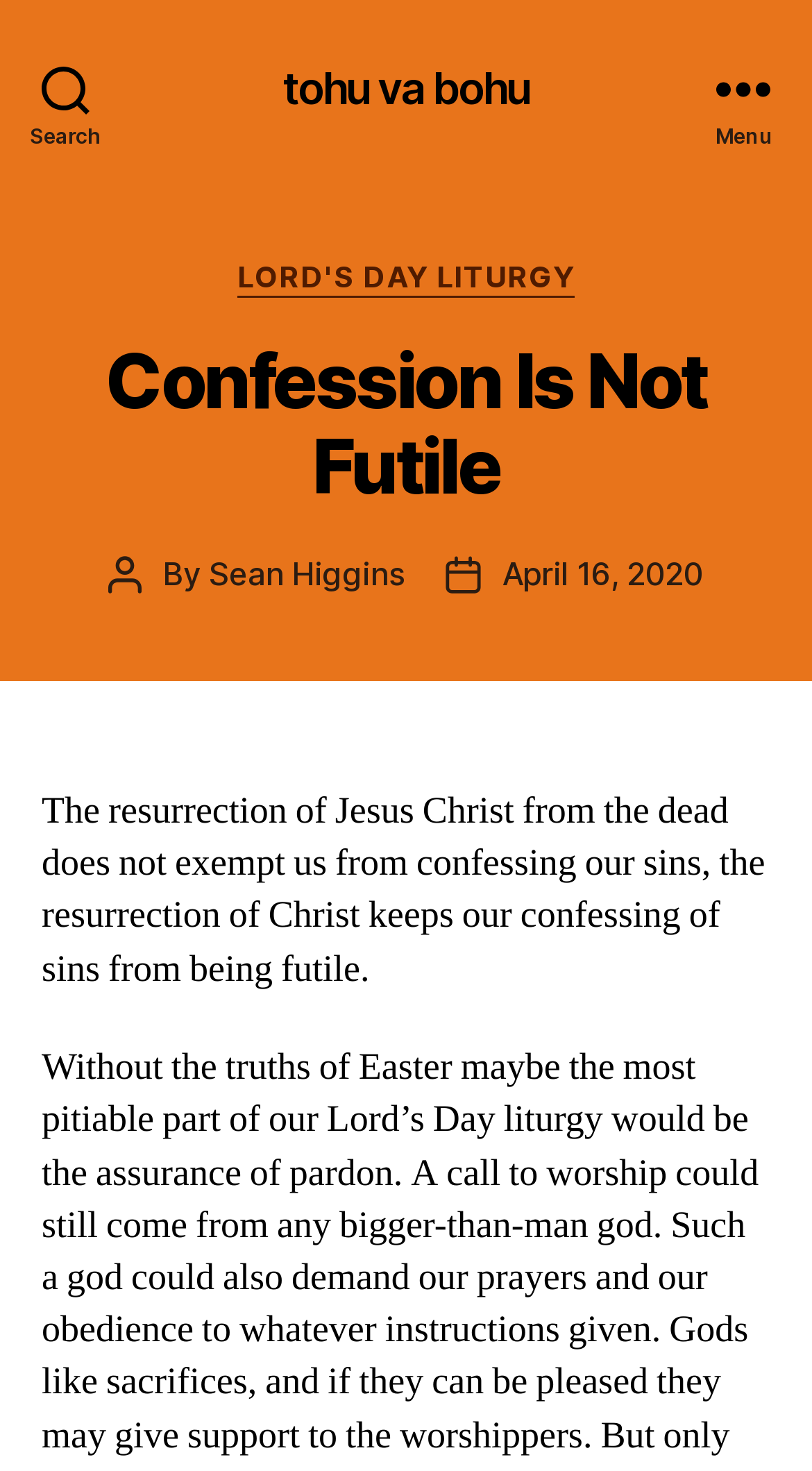Using the provided element description: "Menu", identify the bounding box coordinates. The coordinates should be four floats between 0 and 1 in the order [left, top, right, bottom].

[0.831, 0.0, 1.0, 0.119]